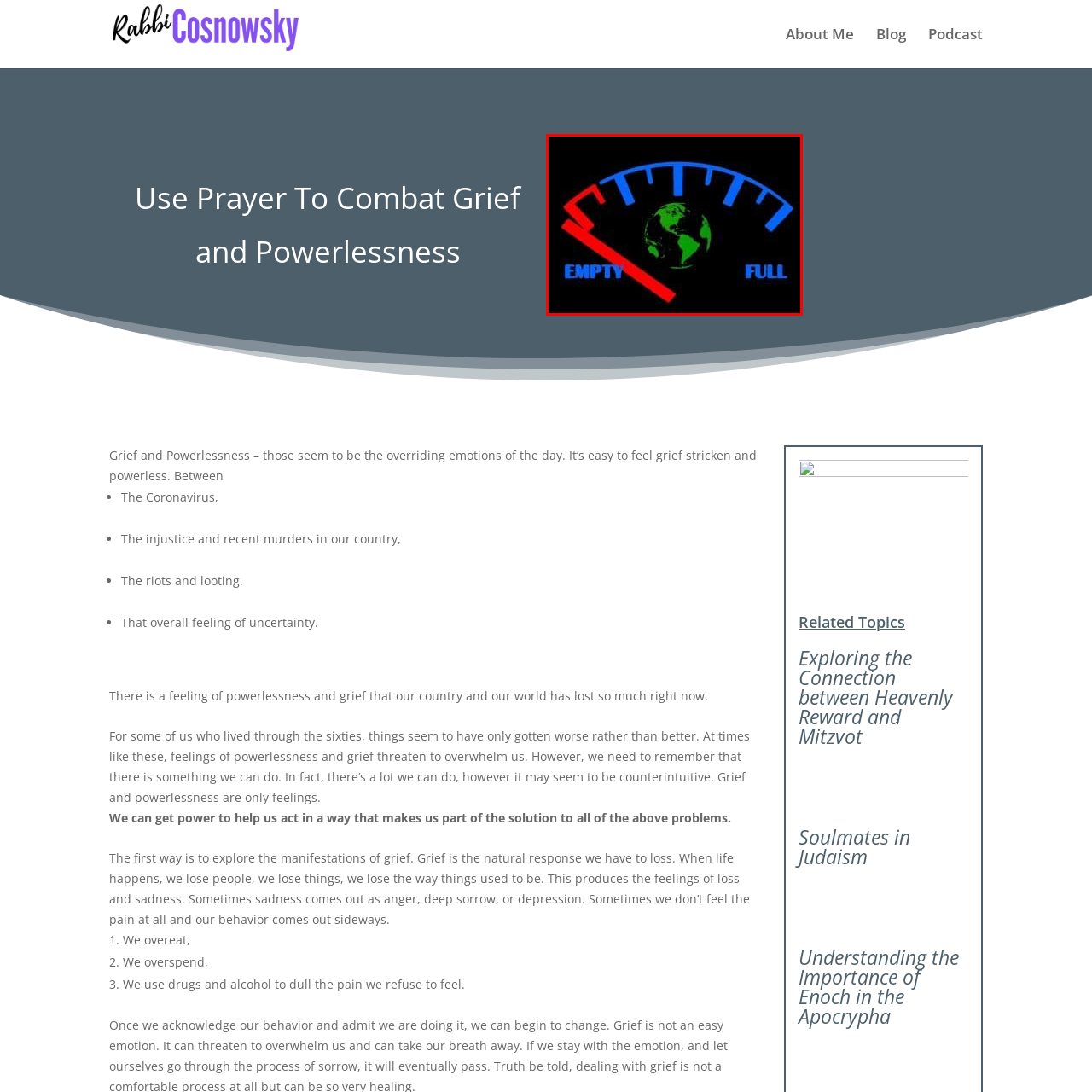Inspect the image surrounded by the red boundary and answer the following question in detail, basing your response on the visual elements of the image: 
What is the central element of the gauge?

The caption describes the center of the gauge as containing an artistic representation of the Earth, rendered in green and blue, suggesting a global perspective on emotional well-being.